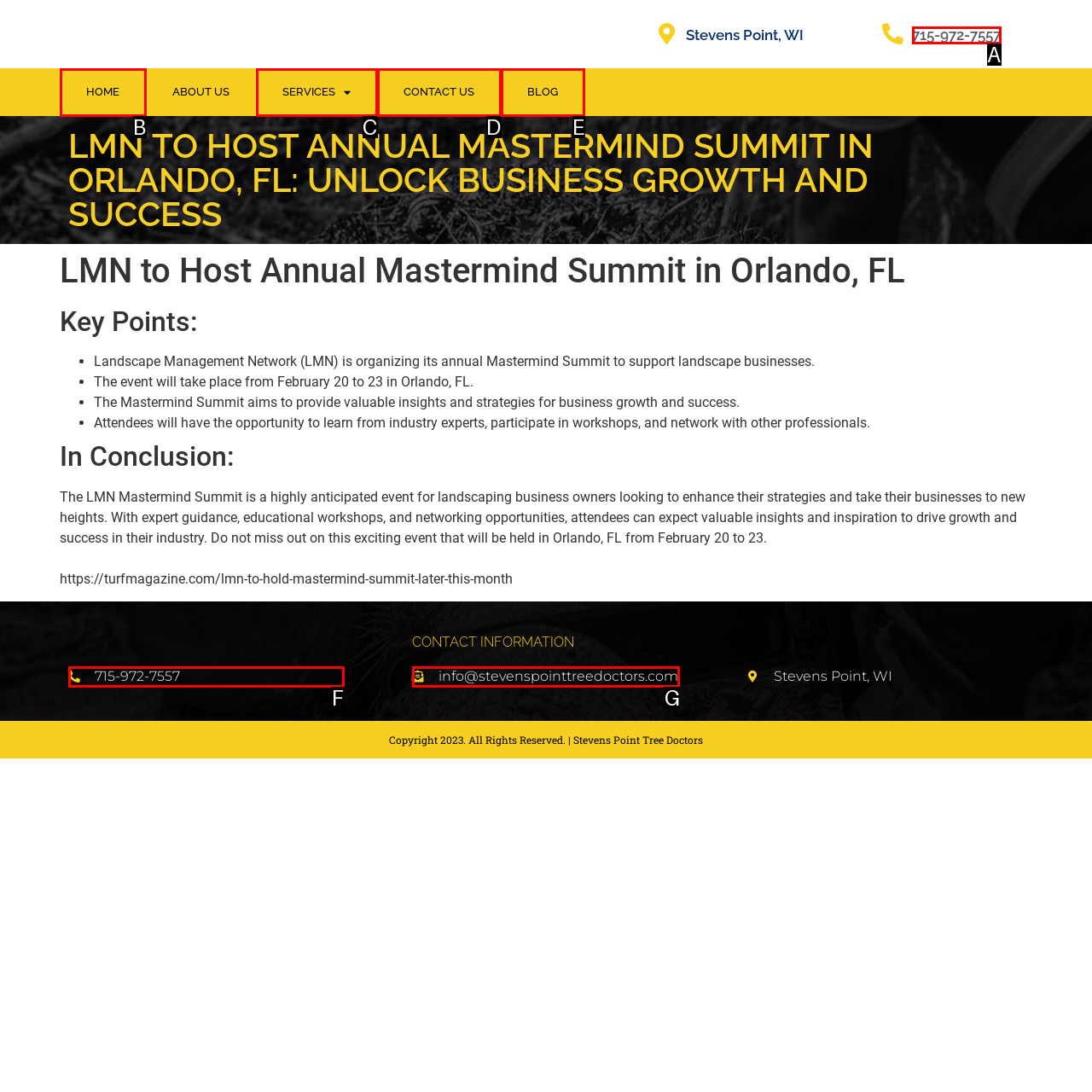Identify the UI element that best fits the description: 715-972-7557
Respond with the letter representing the correct option.

F